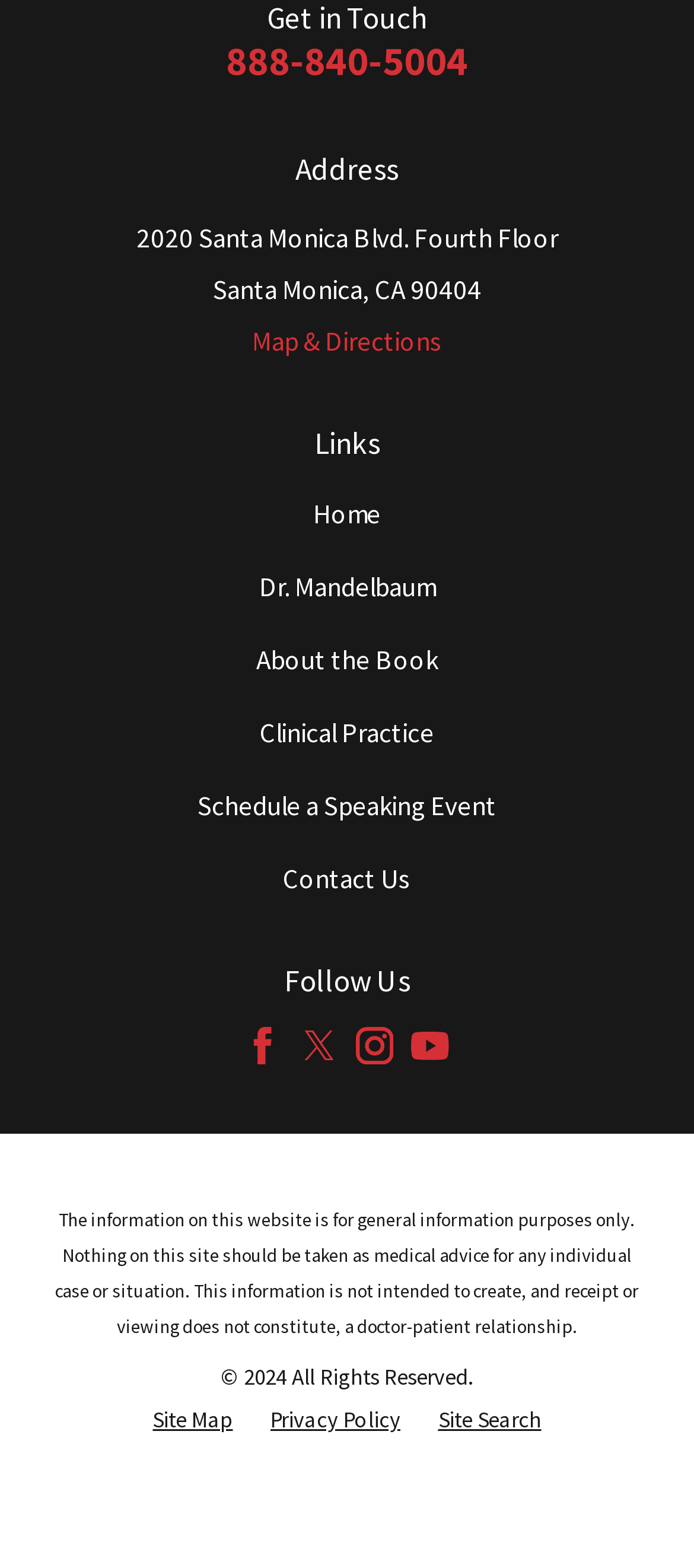Find and provide the bounding box coordinates for the UI element described here: "888-840-5004". The coordinates should be given as four float numbers between 0 and 1: [left, top, right, bottom].

[0.326, 0.023, 0.674, 0.055]